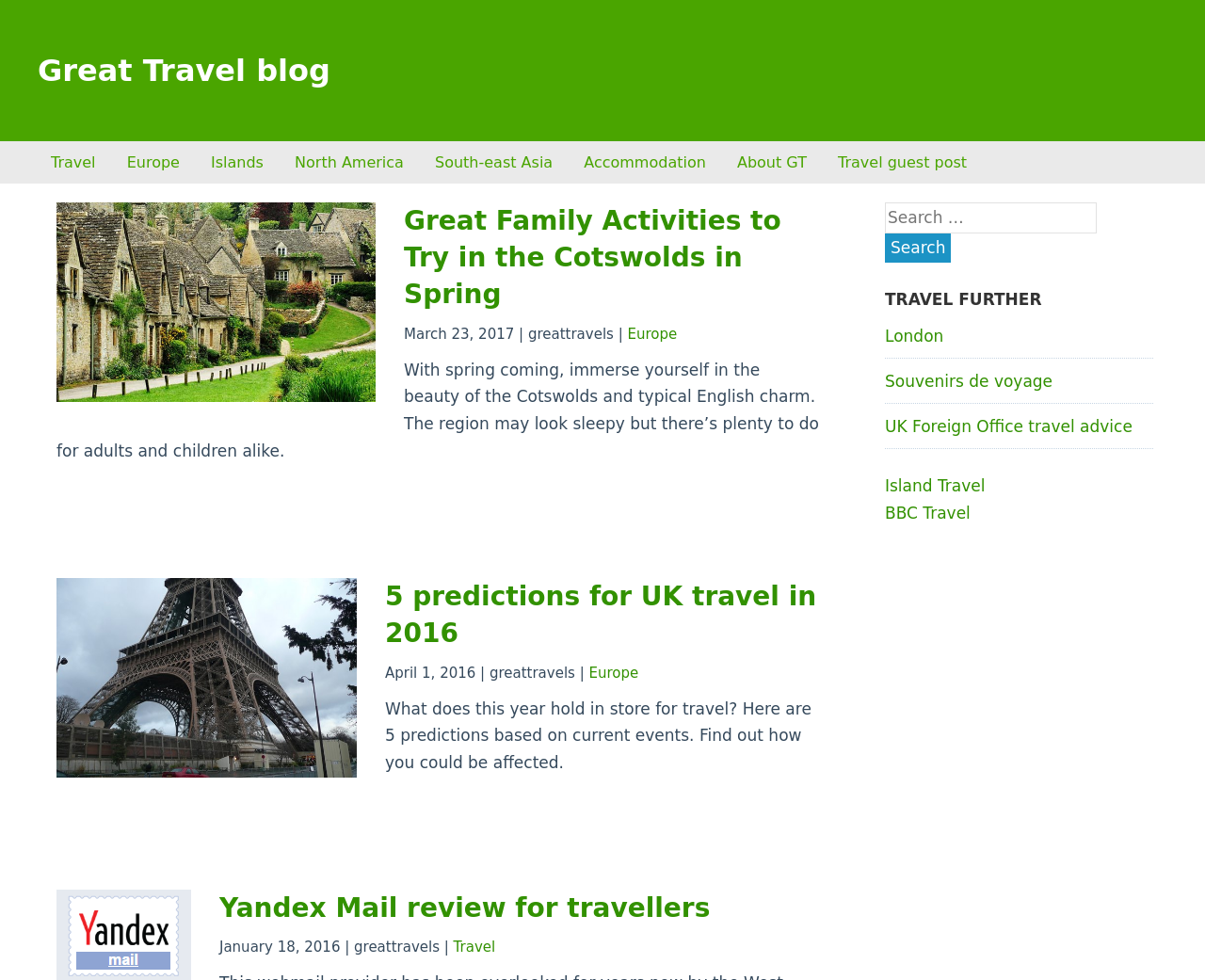What is the purpose of the search box?
Answer the question based on the image using a single word or a brief phrase.

To search for travel-related content